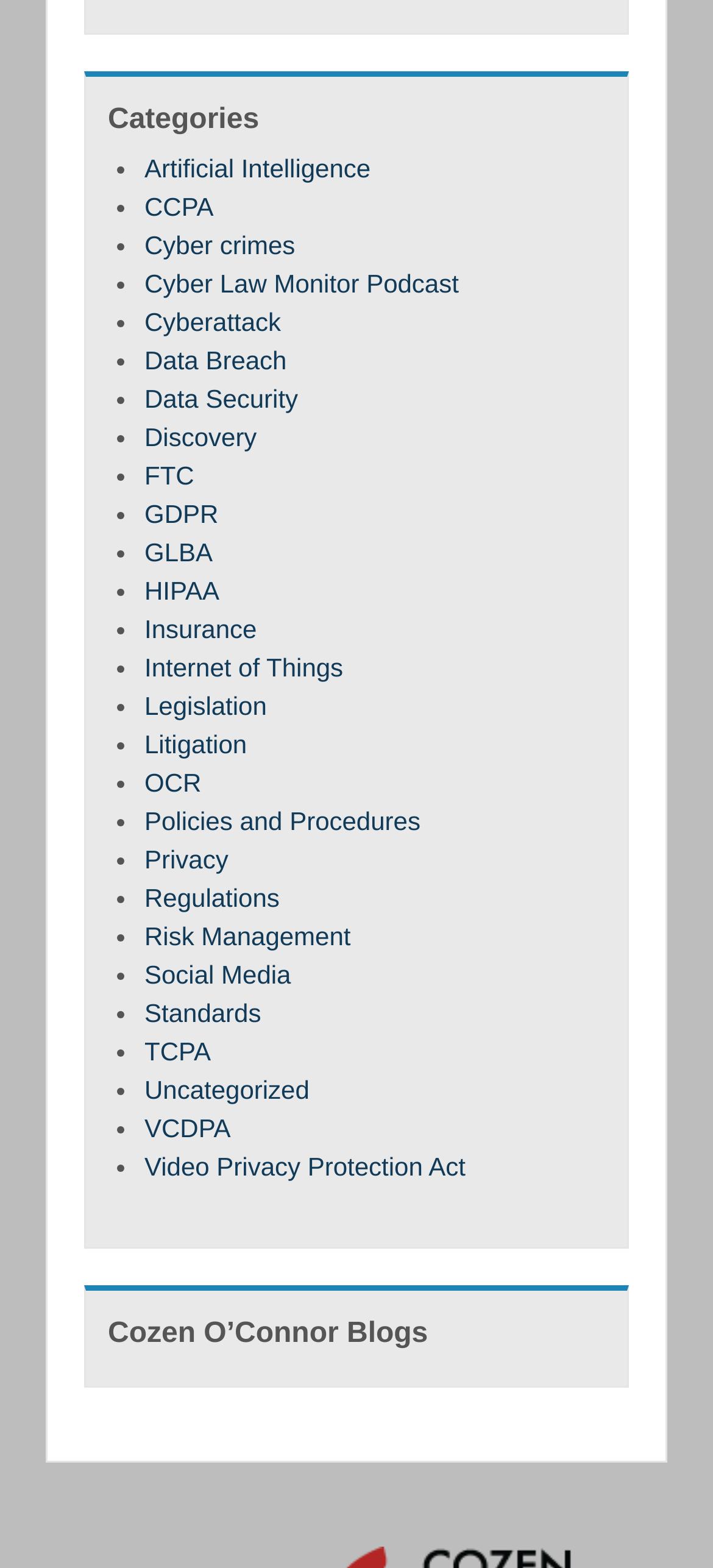Please determine the bounding box coordinates of the clickable area required to carry out the following instruction: "Click on Artificial Intelligence". The coordinates must be four float numbers between 0 and 1, represented as [left, top, right, bottom].

[0.203, 0.098, 0.52, 0.116]